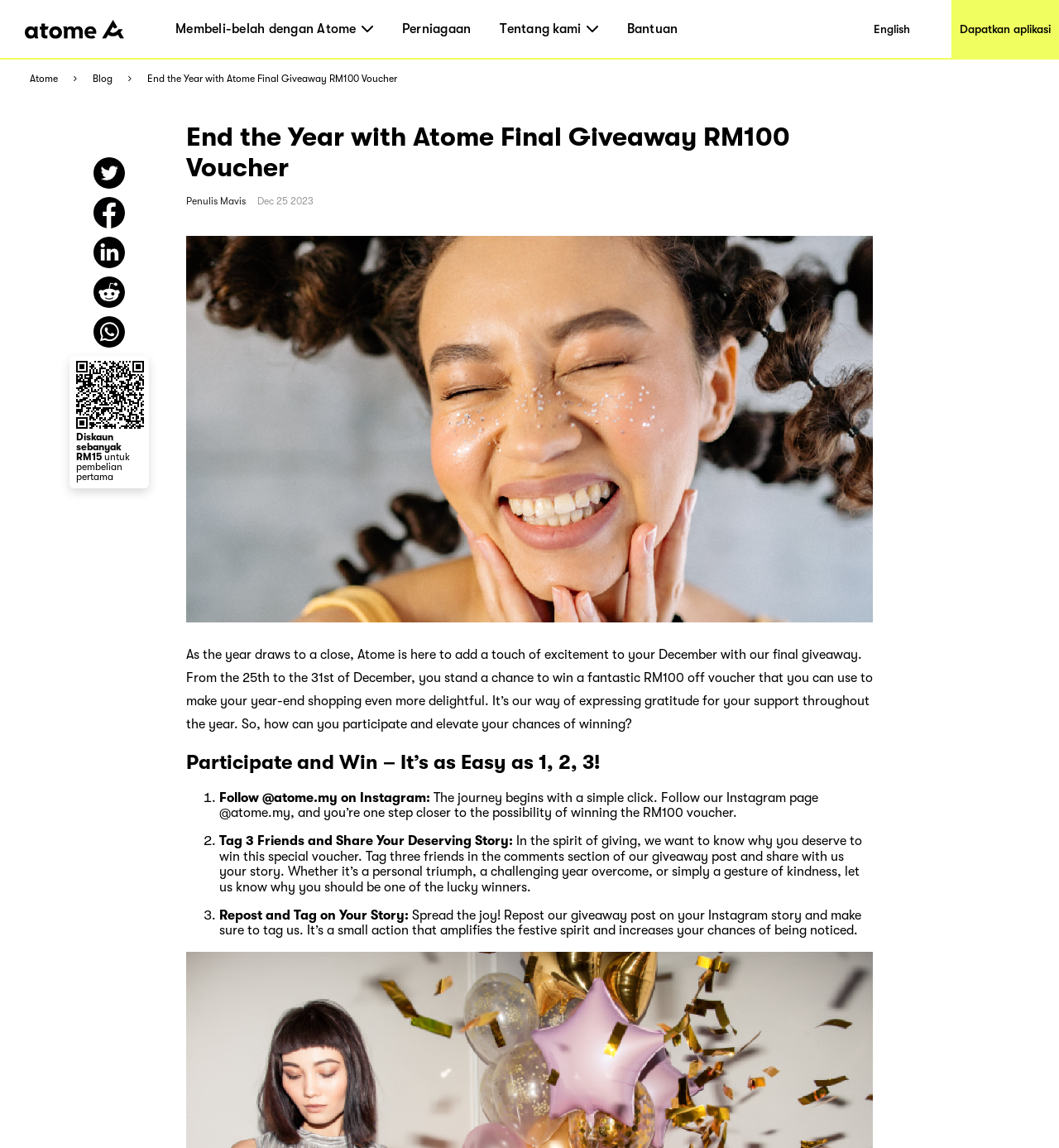Refer to the screenshot and answer the following question in detail:
What is the purpose of the 'Membeli-belah dengan Atome' image?

The 'Membeli-belah dengan Atome' image is likely used as a decoration or a visual element to break up the text on the webpage, as it does not seem to have any specific functional purpose.